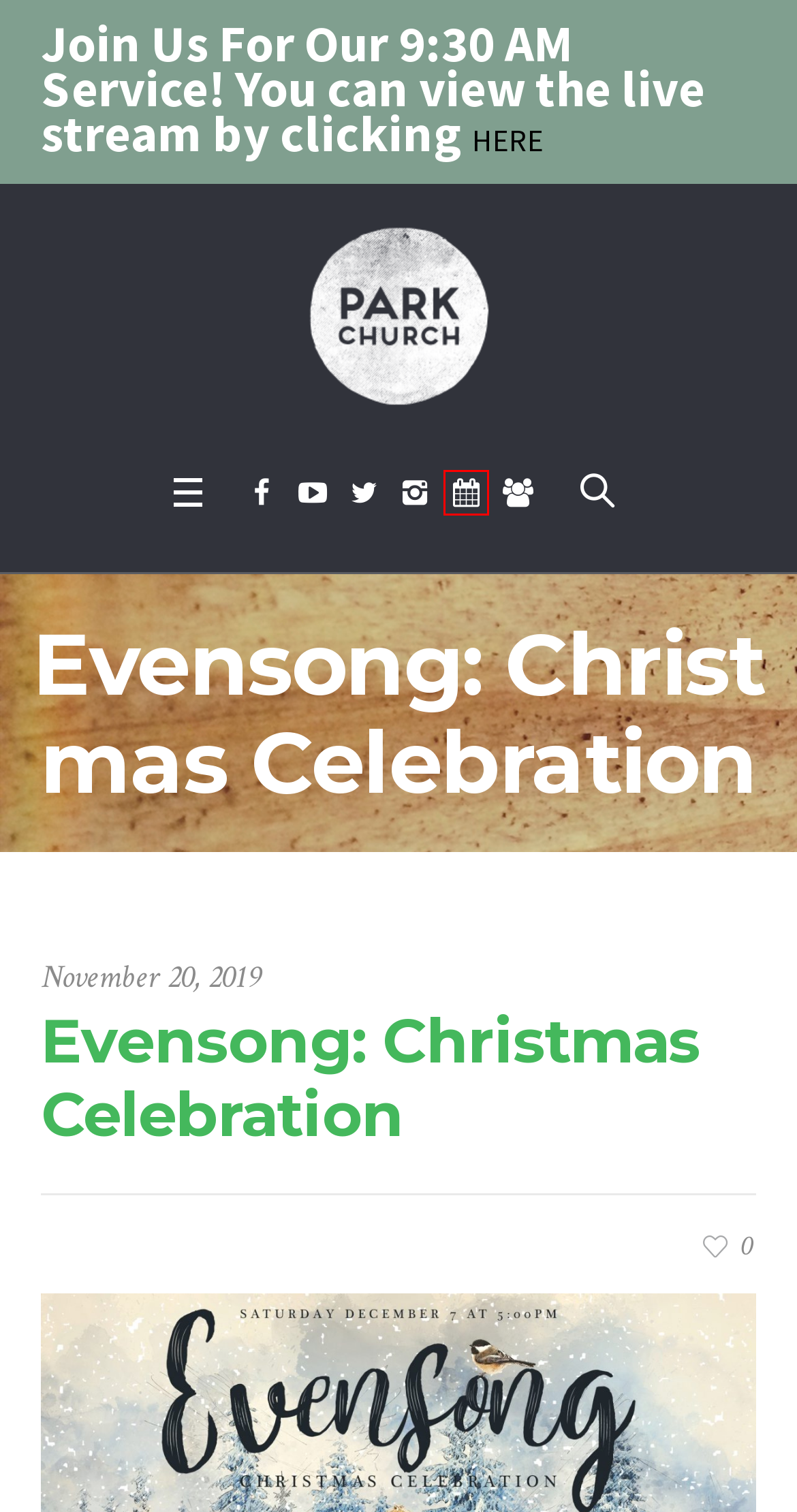Given a screenshot of a webpage with a red bounding box around a UI element, please identify the most appropriate webpage description that matches the new webpage after you click on the element. Here are the candidates:
A. Christmas Eve at Park Church! – Park Church
B. Park Posts – Park Church
C. Park Church – Following Jesus together for the renewal of all things.
D. Our Leadership – Park Church
E. Events Calendar – Park Church
F. Give – Park Church
G. Park Church
H. Kids – Park Church

E